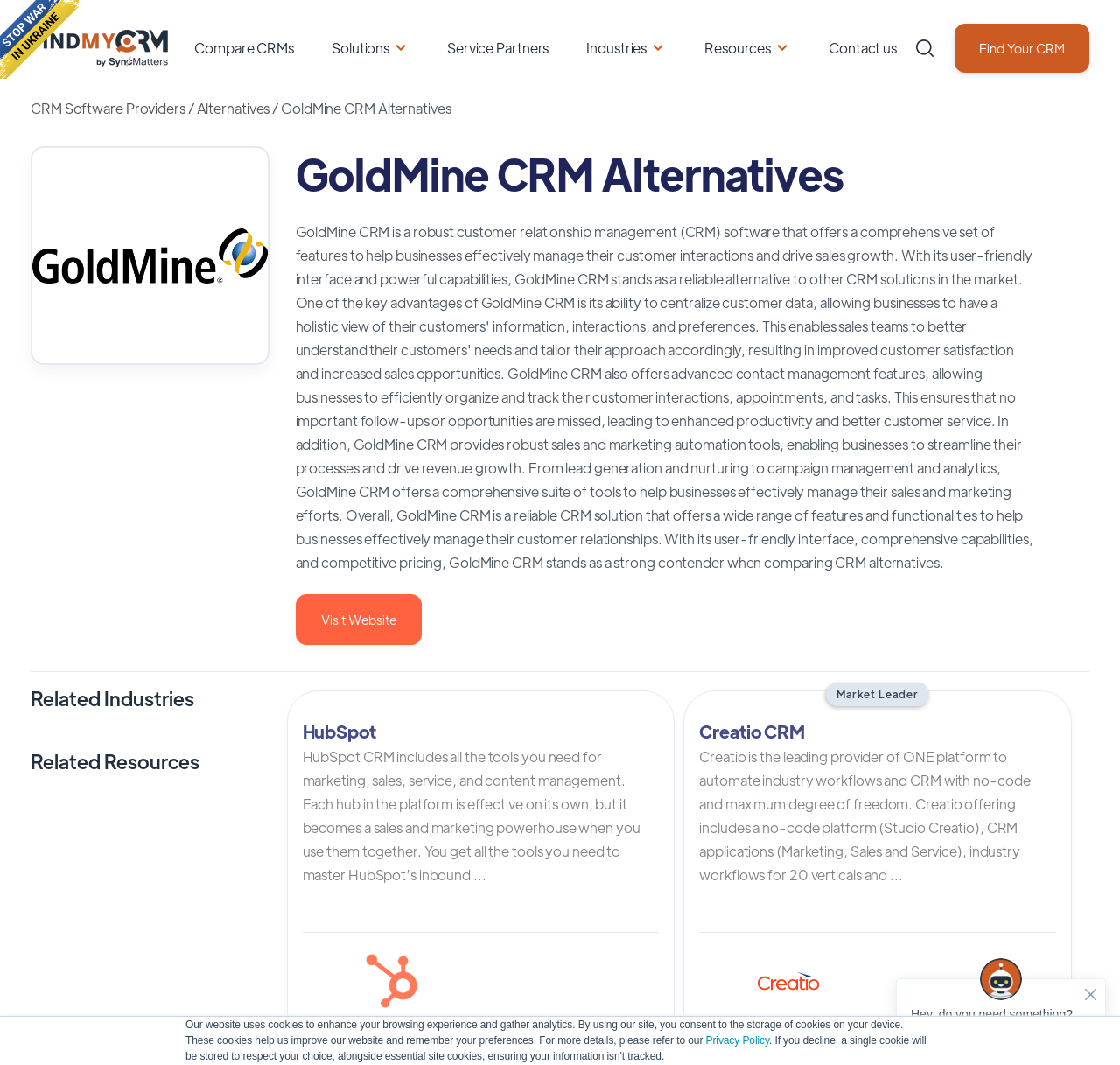Identify the bounding box for the described UI element. Provide the coordinates in (top-left x, top-left y, bottom-right x, bottom-right y) format with values ranging from 0 to 1: alt="FMC logo" title="FMC logo"

[0.027, 0.051, 0.152, 0.069]